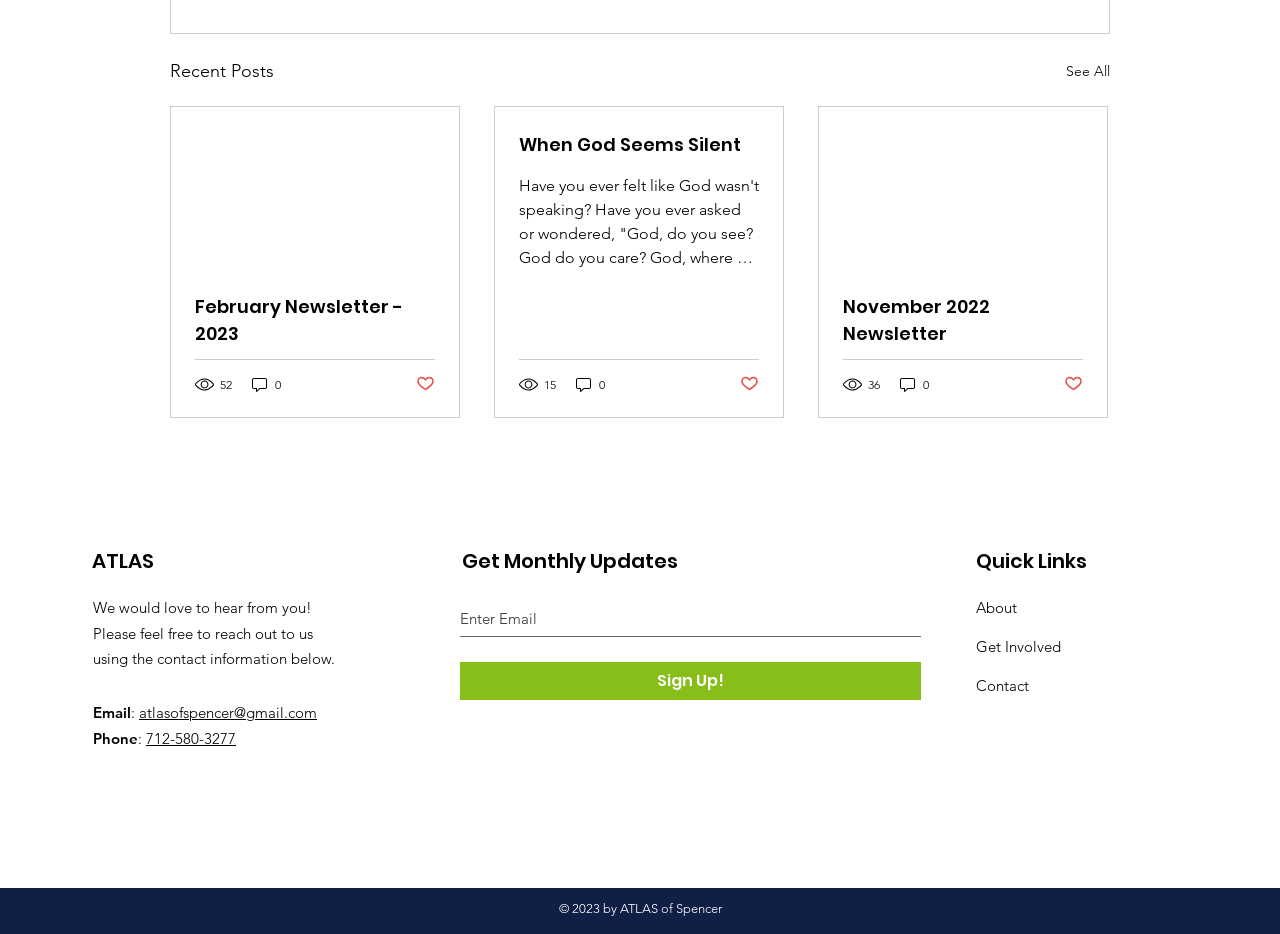Please identify the bounding box coordinates of the element on the webpage that should be clicked to follow this instruction: "Enter email to get monthly updates". The bounding box coordinates should be given as four float numbers between 0 and 1, formatted as [left, top, right, bottom].

[0.36, 0.644, 0.72, 0.682]